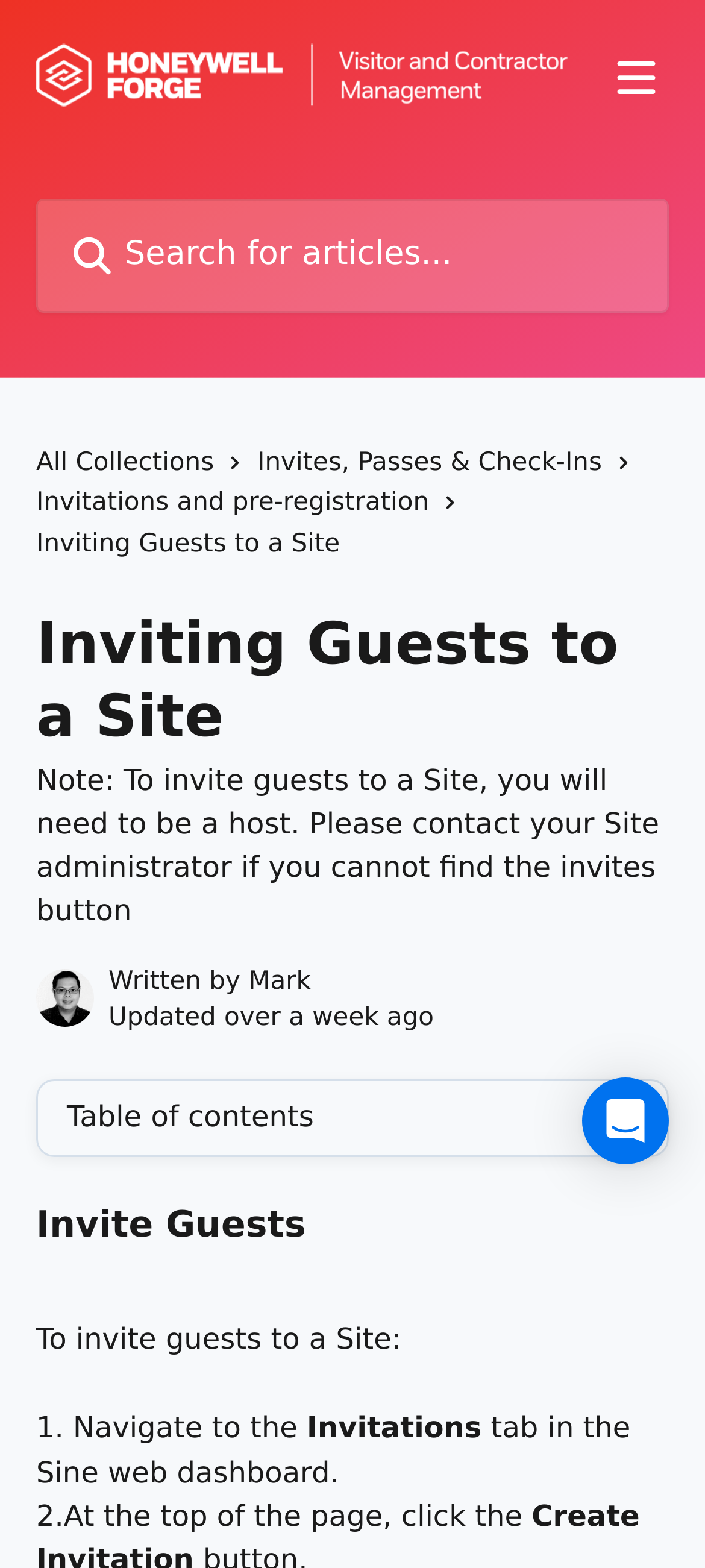Where can the invites button be found?
Look at the image and construct a detailed response to the question.

The webpage provides step-by-step instructions on how to invite guests to a site, and the second step involves clicking the invites button at the top of the page. This button is located in the invitations tab of the Sine web dashboard.